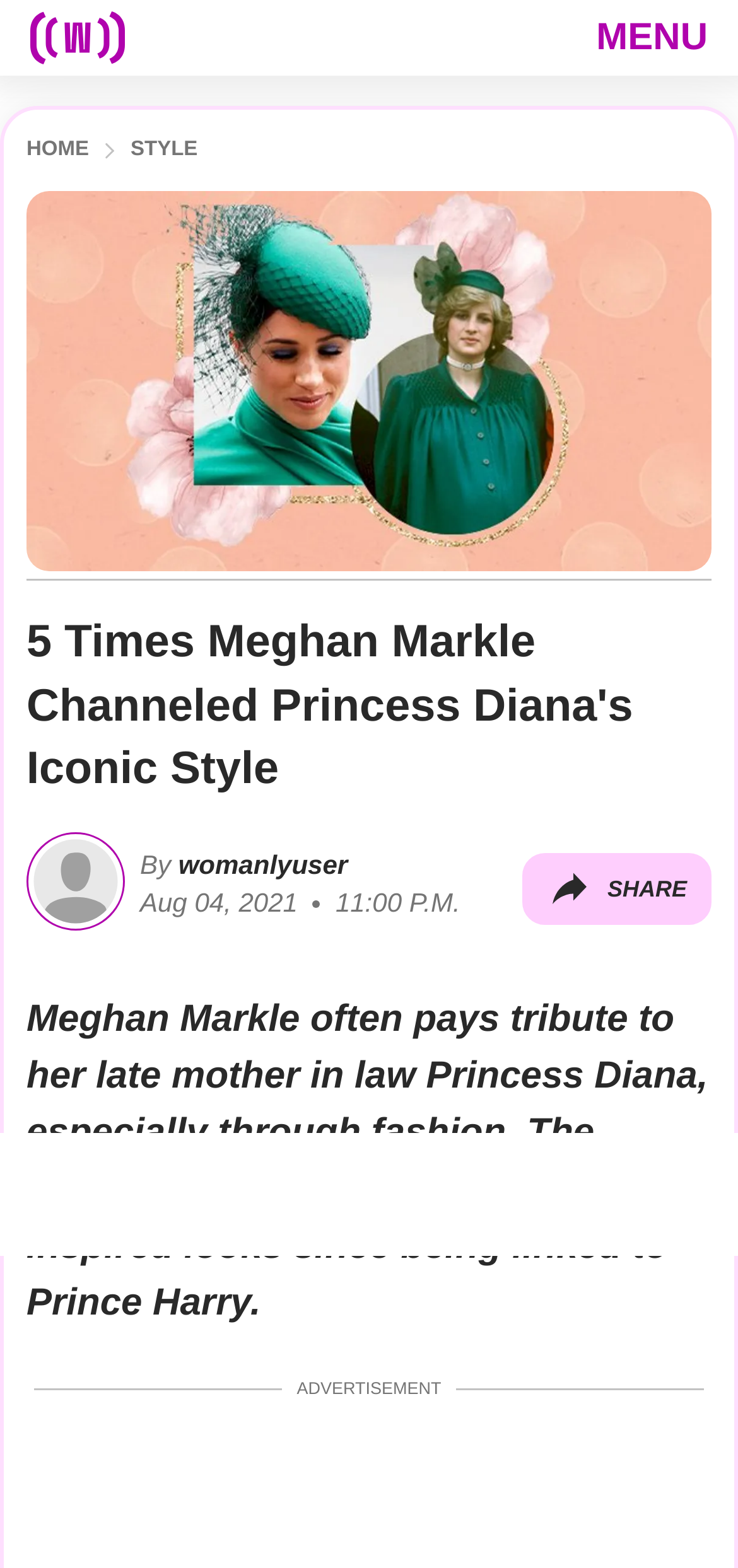From the image, can you give a detailed response to the question below:
What is the name of the princess Meghan Markle often pays tribute to?

The answer can be found in the static text element that describes the content of the webpage, which states 'Meghan Markle often pays tribute to her late mother in law Princess Diana, especially through fashion.'